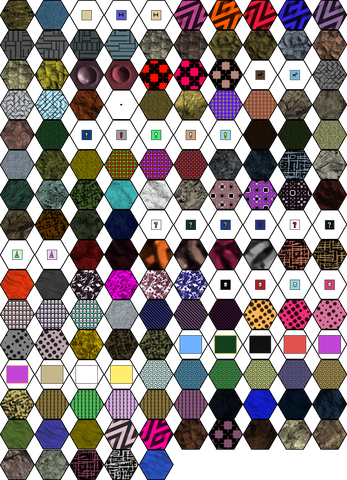Generate an in-depth description of the image you see.

The image features a vibrant and intricate collection of hexagonal patterns arranged in a grid layout. Each hexagon showcases a different design, encompassing a wide variety of textures, colors, and motifs. The patterns range from geometric shapes and floral designs to abstract prints, providing a rich visual tapestry. The overall aesthetic suggests a focus on creativity and diversity, making this image particularly suitable for applications in graphic design, textile production, or digital art. This collection could inspire artists and designers seeking unique patterns for their projects.